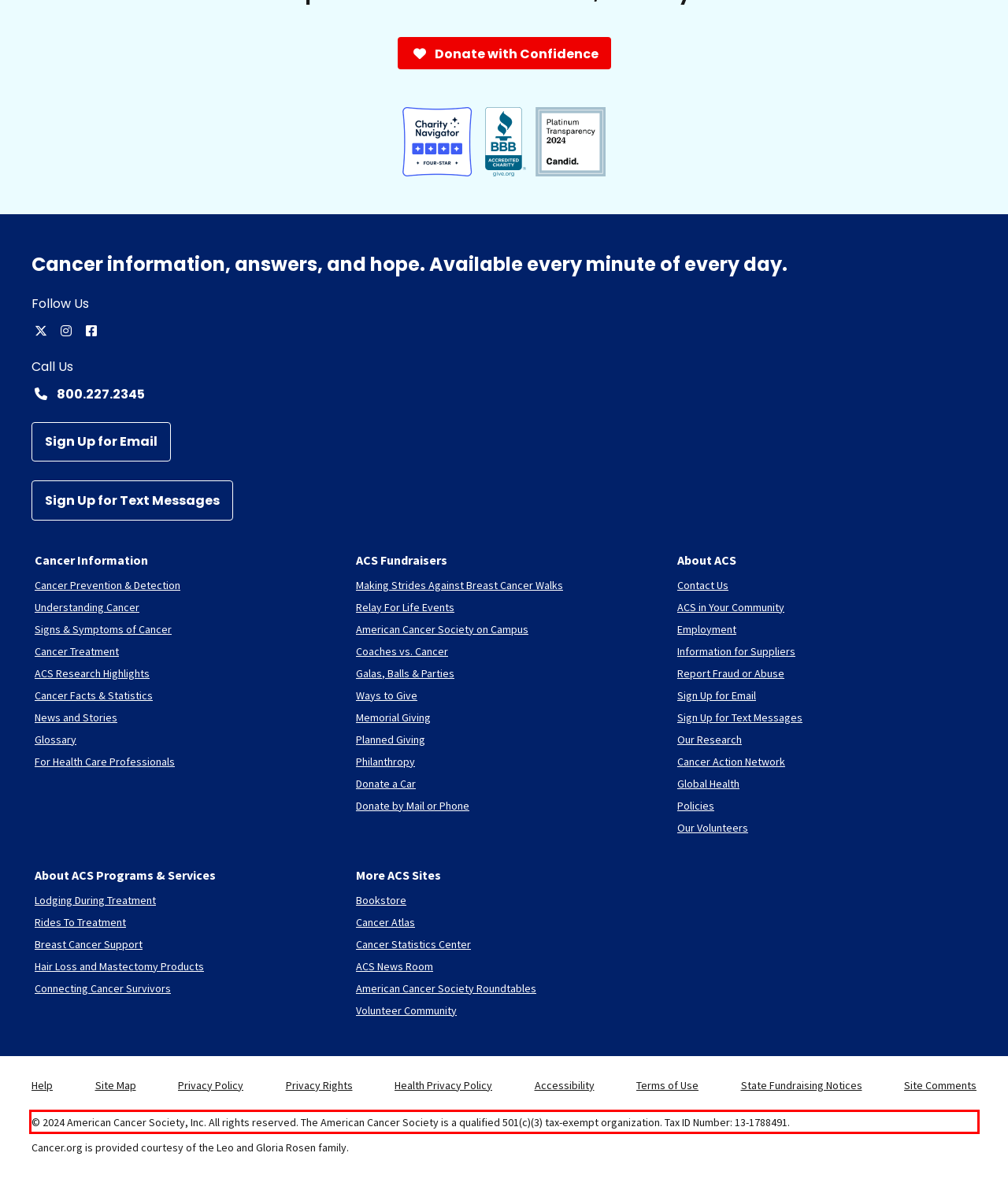Given a screenshot of a webpage containing a red rectangle bounding box, extract and provide the text content found within the red bounding box.

© 2024 American Cancer Society, Inc. All rights reserved. The American Cancer Society is a qualified 501(c)(3) tax-exempt organization. Tax ID Number: 13-1788491.